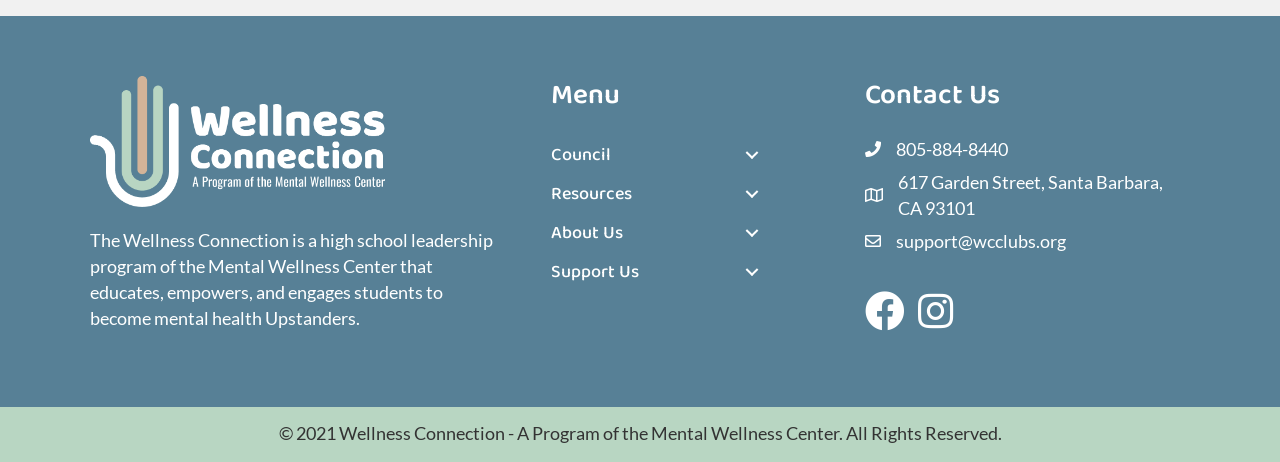Locate the bounding box of the UI element defined by this description: "About Us". The coordinates should be given as four float numbers between 0 and 1, formatted as [left, top, right, bottom].

[0.43, 0.463, 0.591, 0.545]